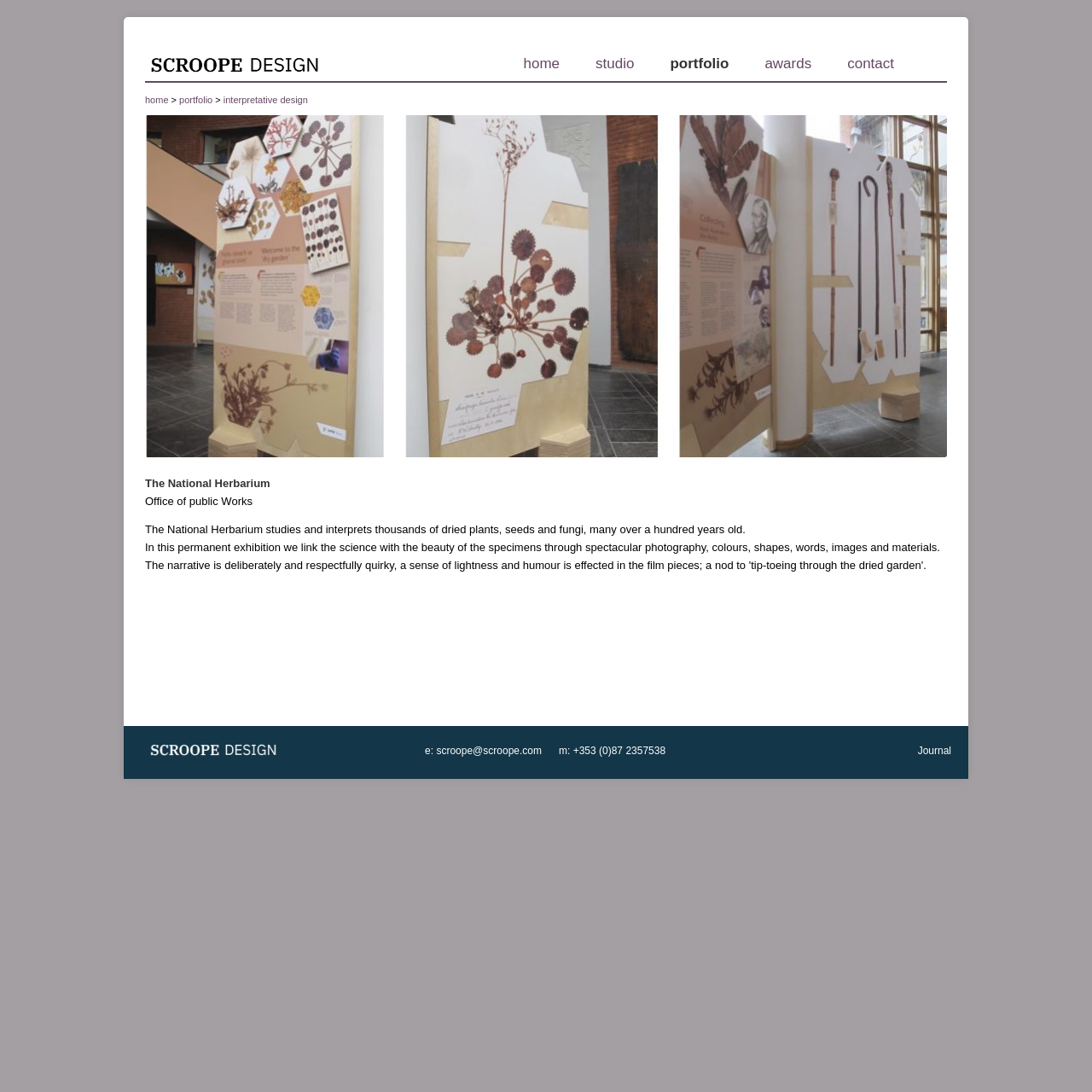Please mark the bounding box coordinates of the area that should be clicked to carry out the instruction: "go to contact page".

[0.745, 0.055, 0.819, 0.062]